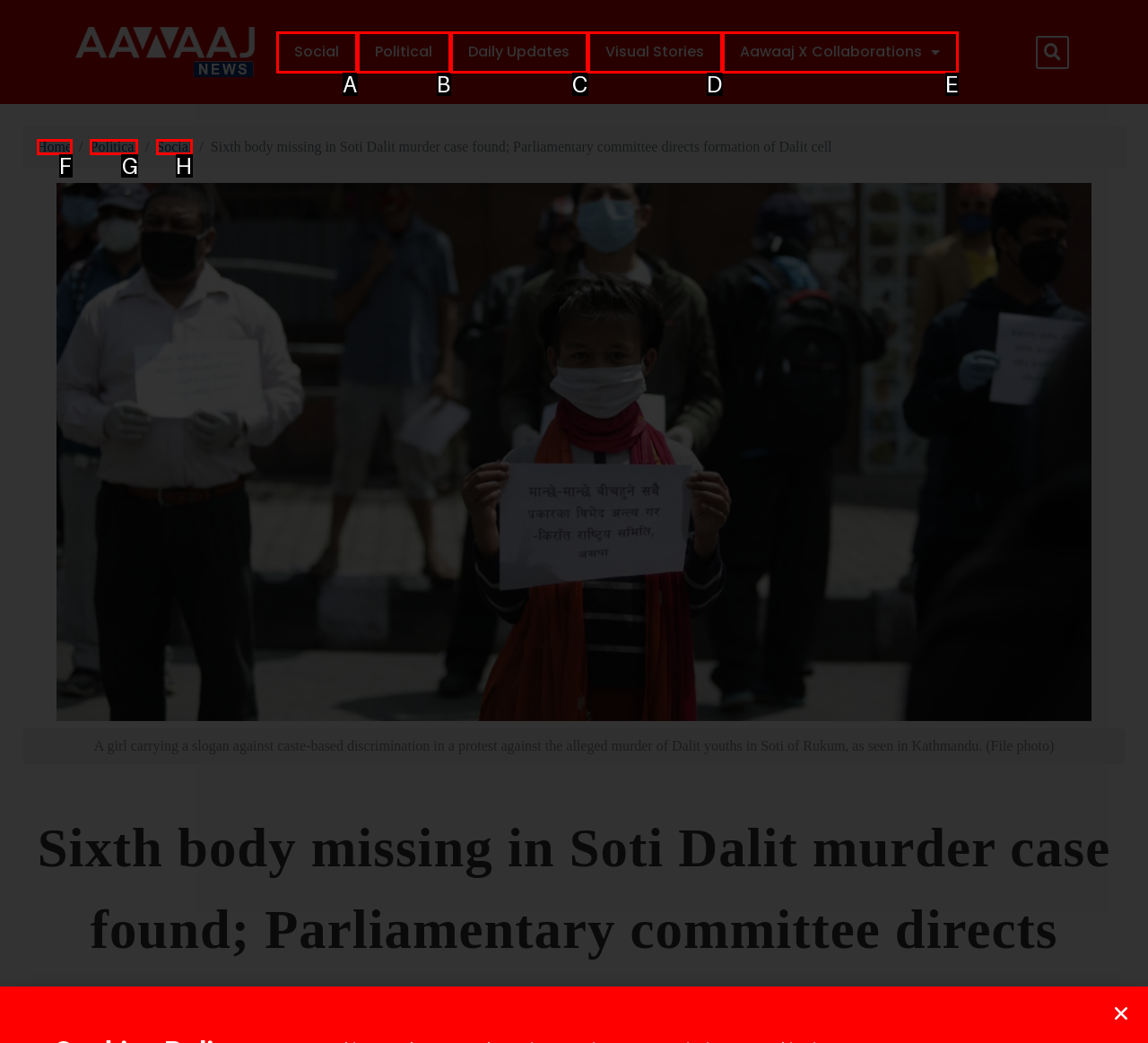Match the following description to the correct HTML element: Social Indicate your choice by providing the letter.

H